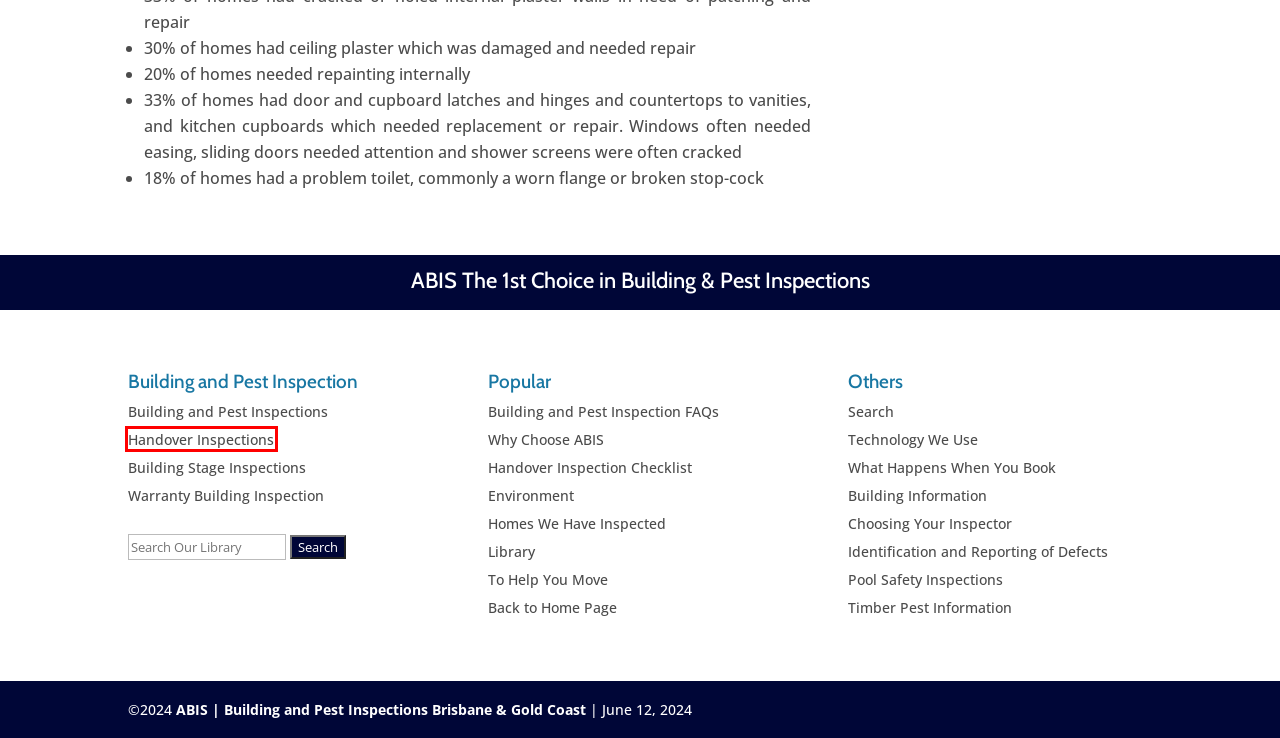A screenshot of a webpage is given, featuring a red bounding box around a UI element. Please choose the webpage description that best aligns with the new webpage after clicking the element in the bounding box. These are the descriptions:
A. Why Choose ABIS - ABIS
B. To Help You Move - ABIS
C. Handover Inspections - ABIS
D. Building & Pest Inspection FAQs Archives - ABIS
E. Warranty Inspection - ABIS
F. Building Handover Inspections Checklist - ABIS
G. You searched for  - ABIS
H. Technology We Use - ABIS

C